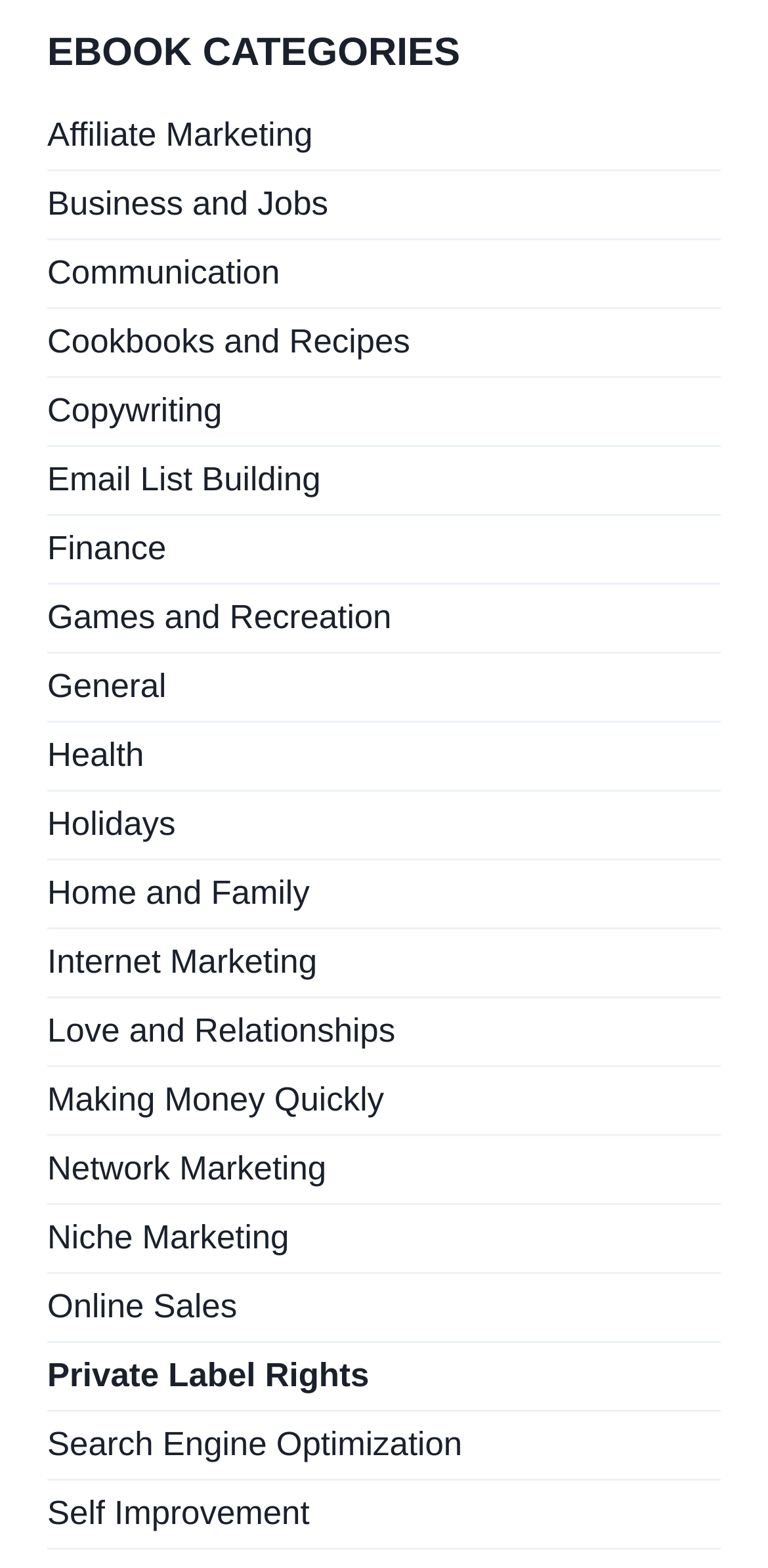Give a short answer to this question using one word or a phrase:
Are there more than 20 ebook categories?

Yes